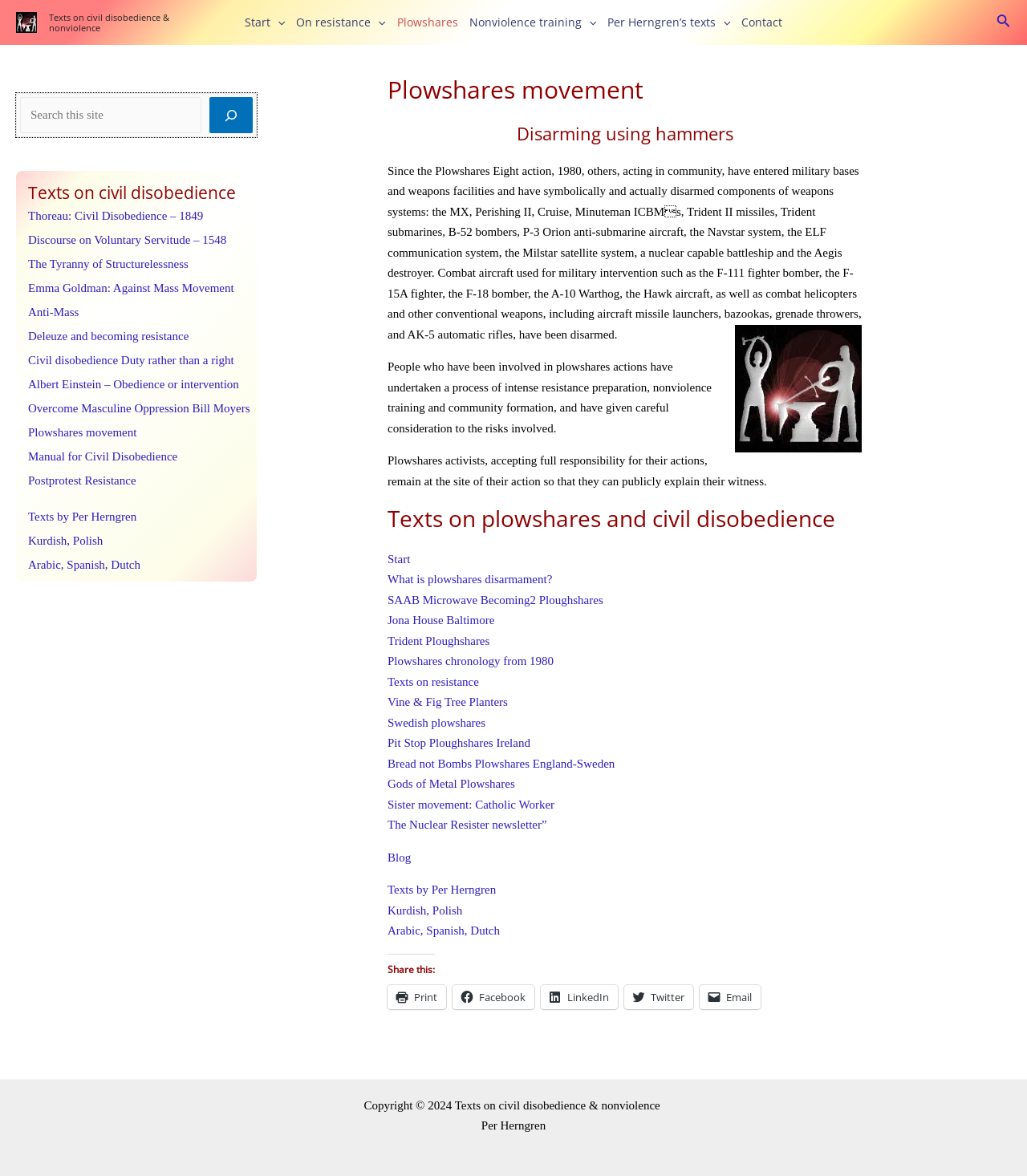What is the name of the person associated with the texts on this website?
Answer the question with as much detail as you can, using the image as a reference.

I found the name 'Per Herngren' mentioned in the copyright notice at the bottom of the page, which suggests that he is the author or owner of the website's content.